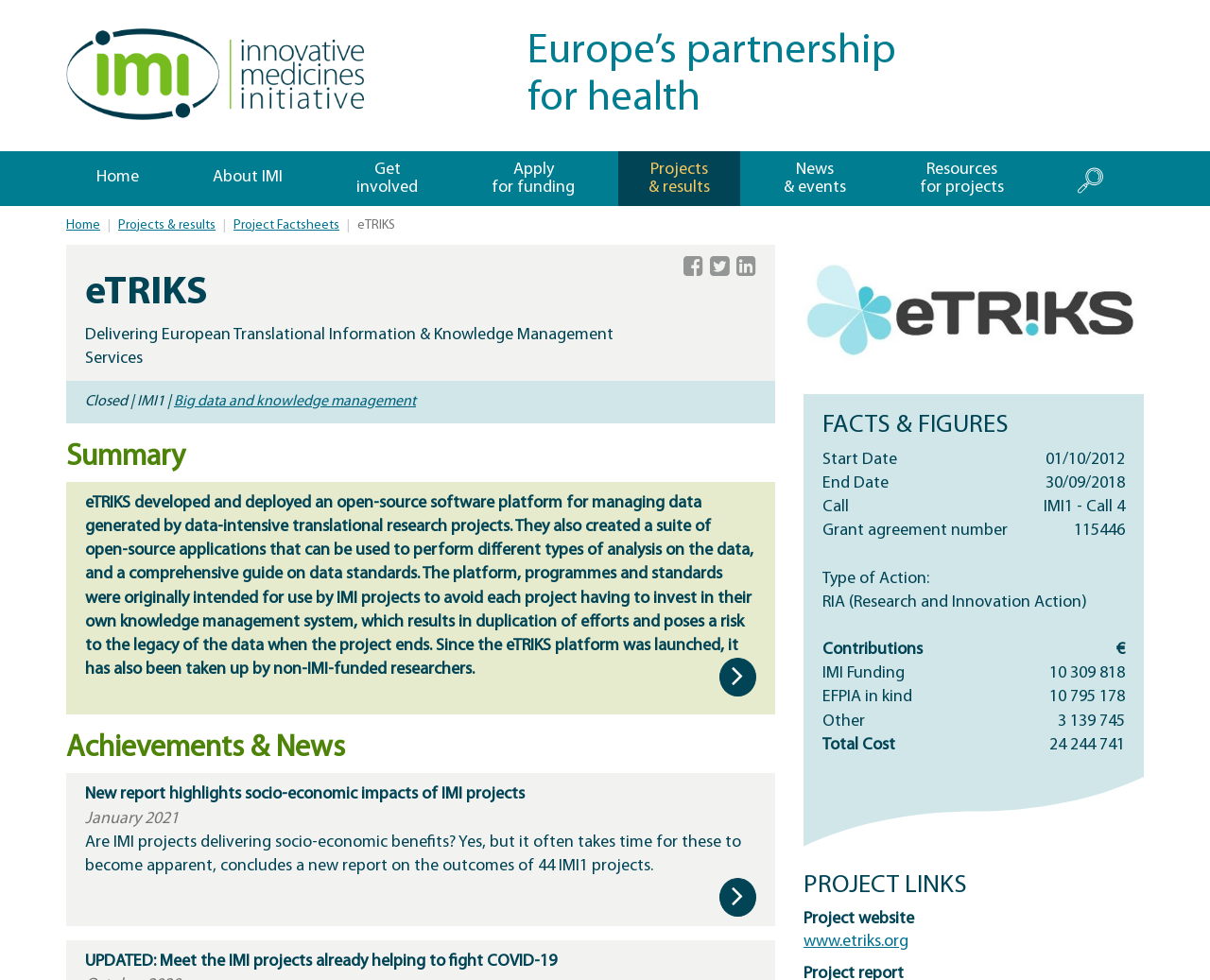Identify the bounding box coordinates of the clickable region to carry out the given instruction: "Search for products".

None